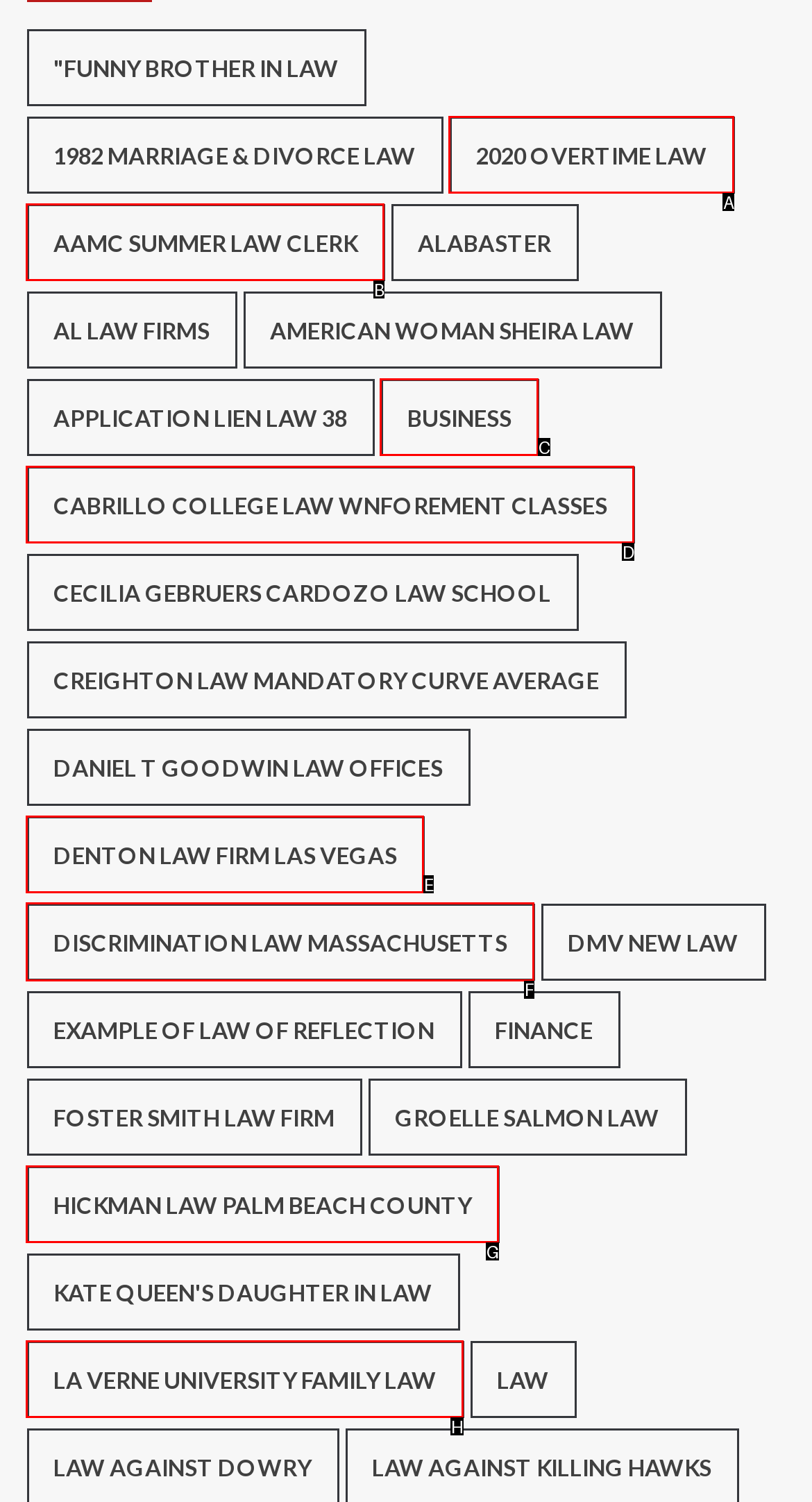Tell me which one HTML element I should click to complete the following task: Check 'Discrimination Law Massachusetts' Answer with the option's letter from the given choices directly.

F